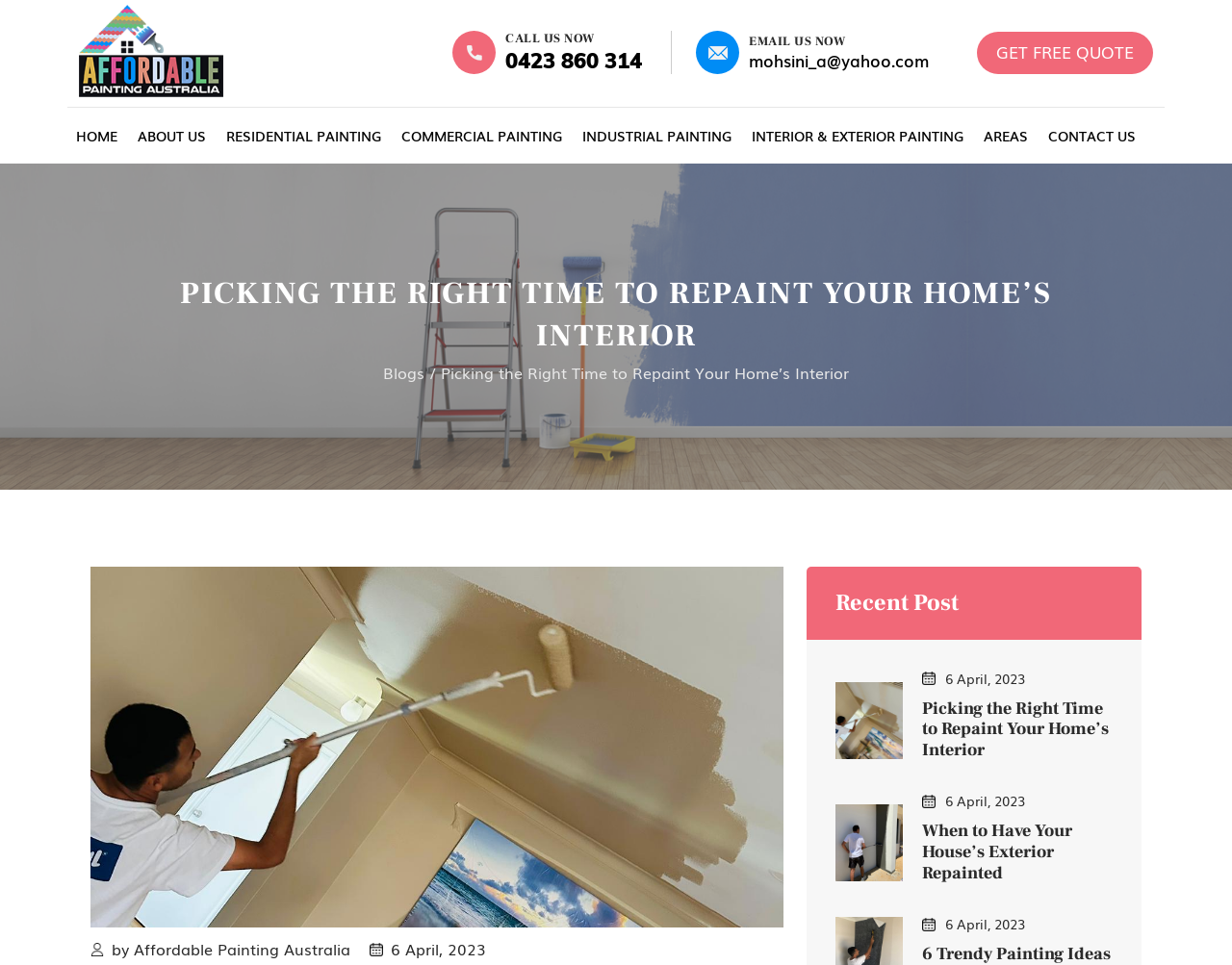Answer succinctly with a single word or phrase:
What is the email address to contact for a quote?

mohsini_a@yahoo.com